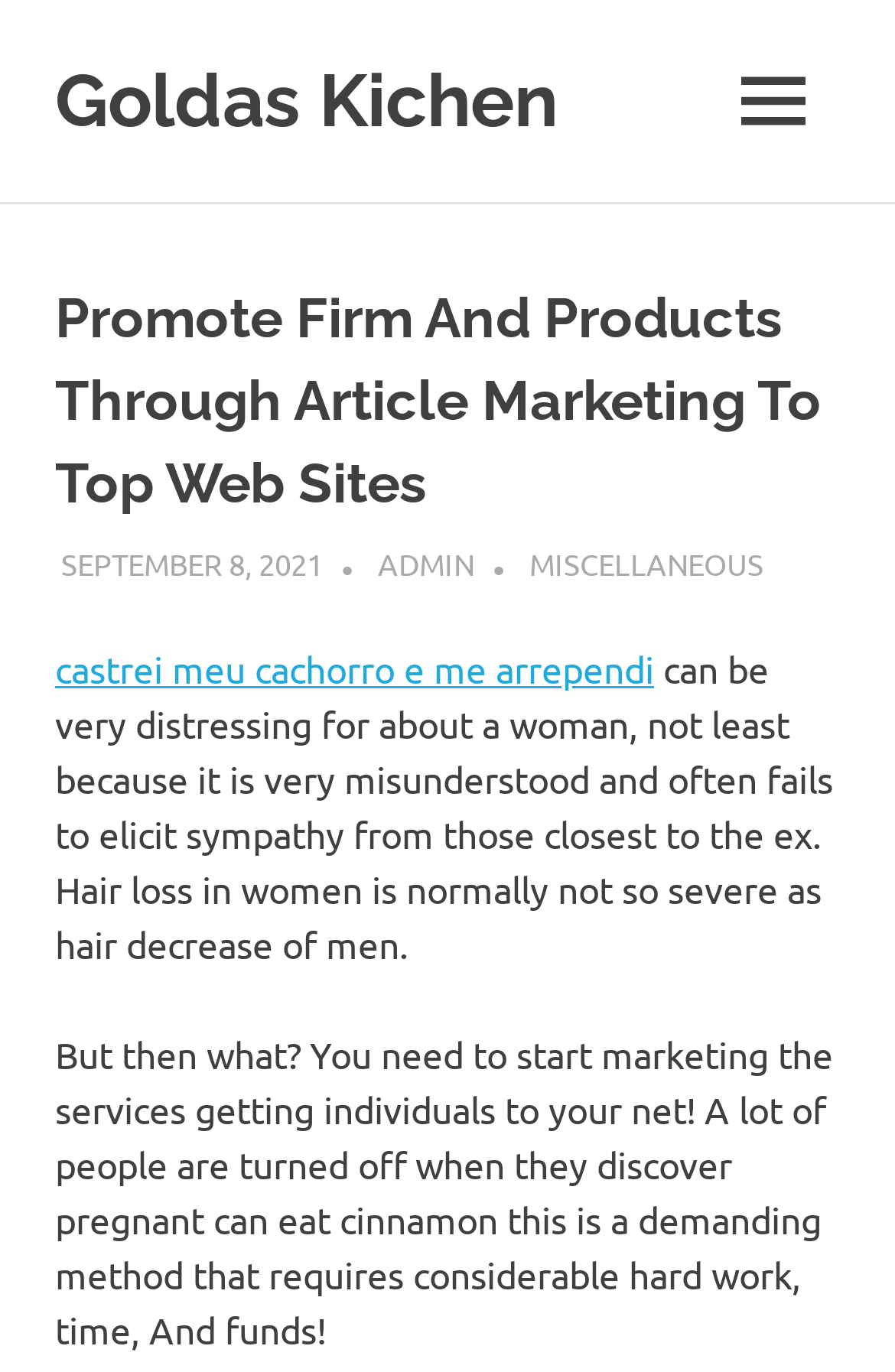How many links are present in the header section?
Look at the image and respond to the question as thoroughly as possible.

The header section contains four links: 'SEPTEMBER 8, 2021', 'ADMIN', 'MISCELLANEOUS', and the website name 'Goldas Kichen'.